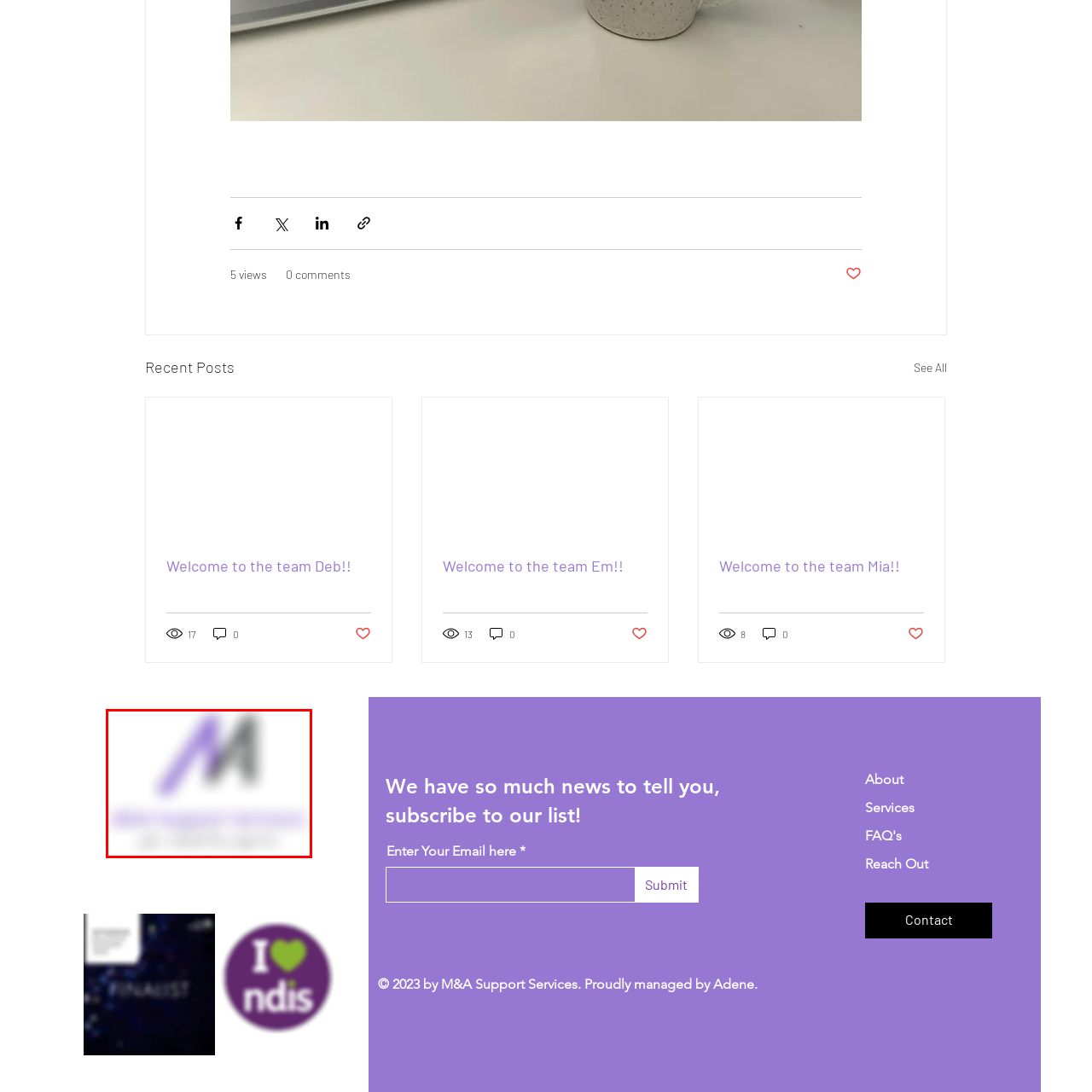Explain in detail what is happening in the image that is surrounded by the red box.

The image features the logo of M&A Support Services, characterized by a prominent "M" design in purple and grey hues. Below the stylized letter, the text "M&A Support Services" is displayed, emphasizing the company’s branding. The logo suggests a modern and professional aesthetic, reflecting the services offered by the organization. The overall design conveys a sense of trust and efficiency, tailored for a business context, signifying the company’s commitment to its clients.